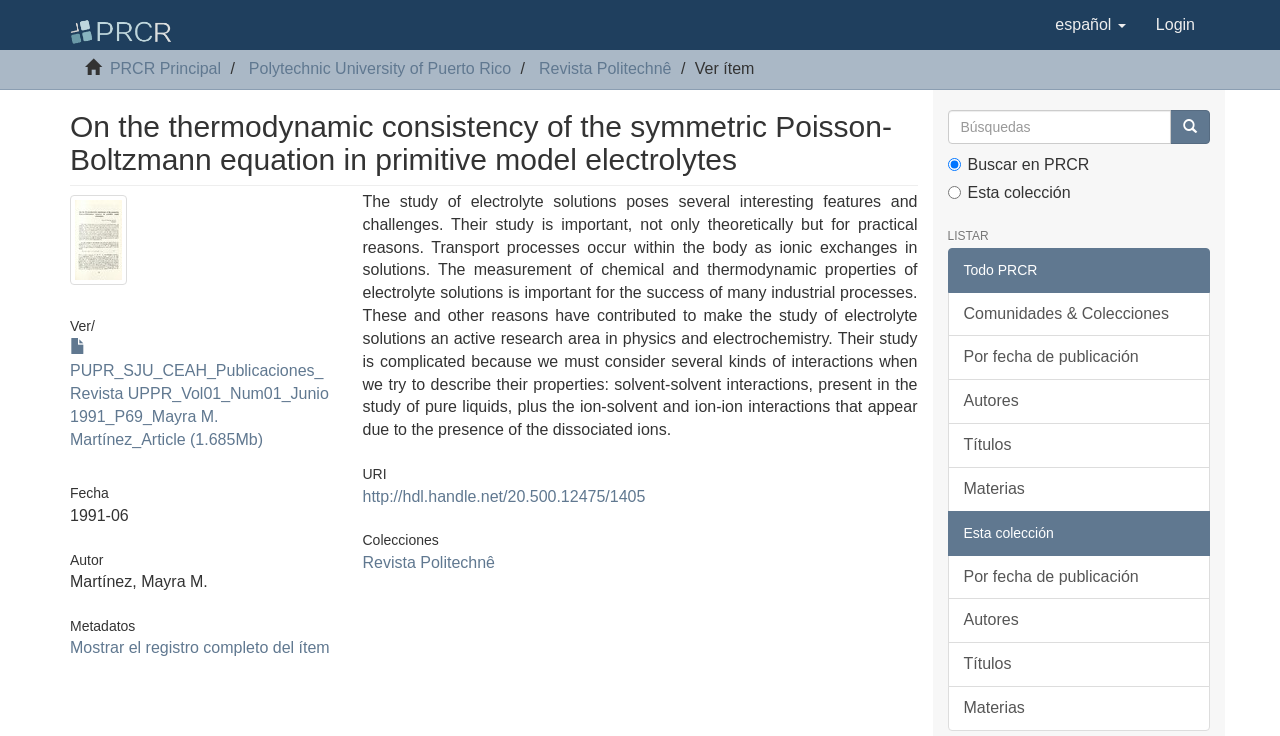Pinpoint the bounding box coordinates for the area that should be clicked to perform the following instruction: "Browse the Revista Politechnê collection".

[0.283, 0.752, 0.387, 0.775]